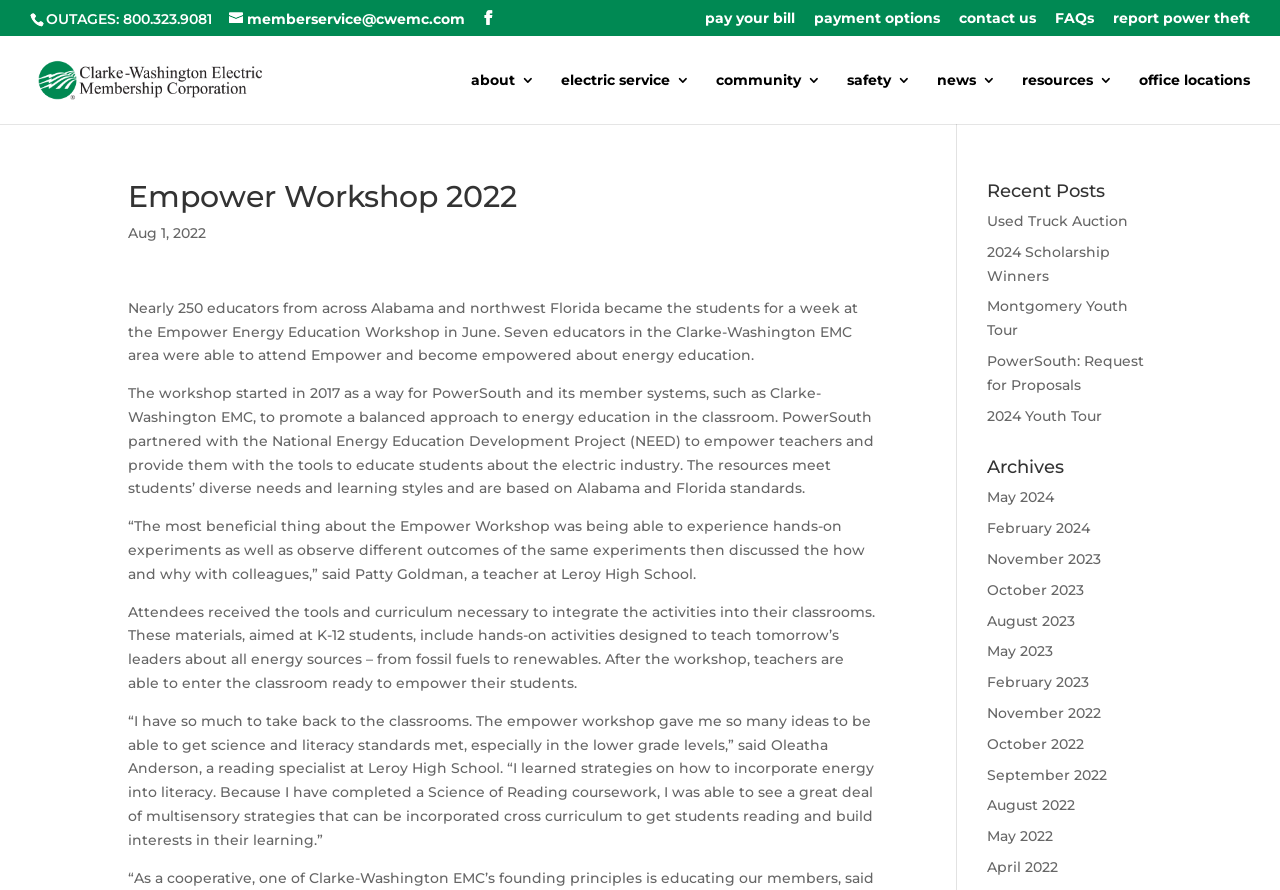Using the format (top-left x, top-left y, bottom-right x, bottom-right y), provide the bounding box coordinates for the described UI element. All values should be floating point numbers between 0 and 1: PowerSouth: Request for Proposals

[0.771, 0.395, 0.894, 0.442]